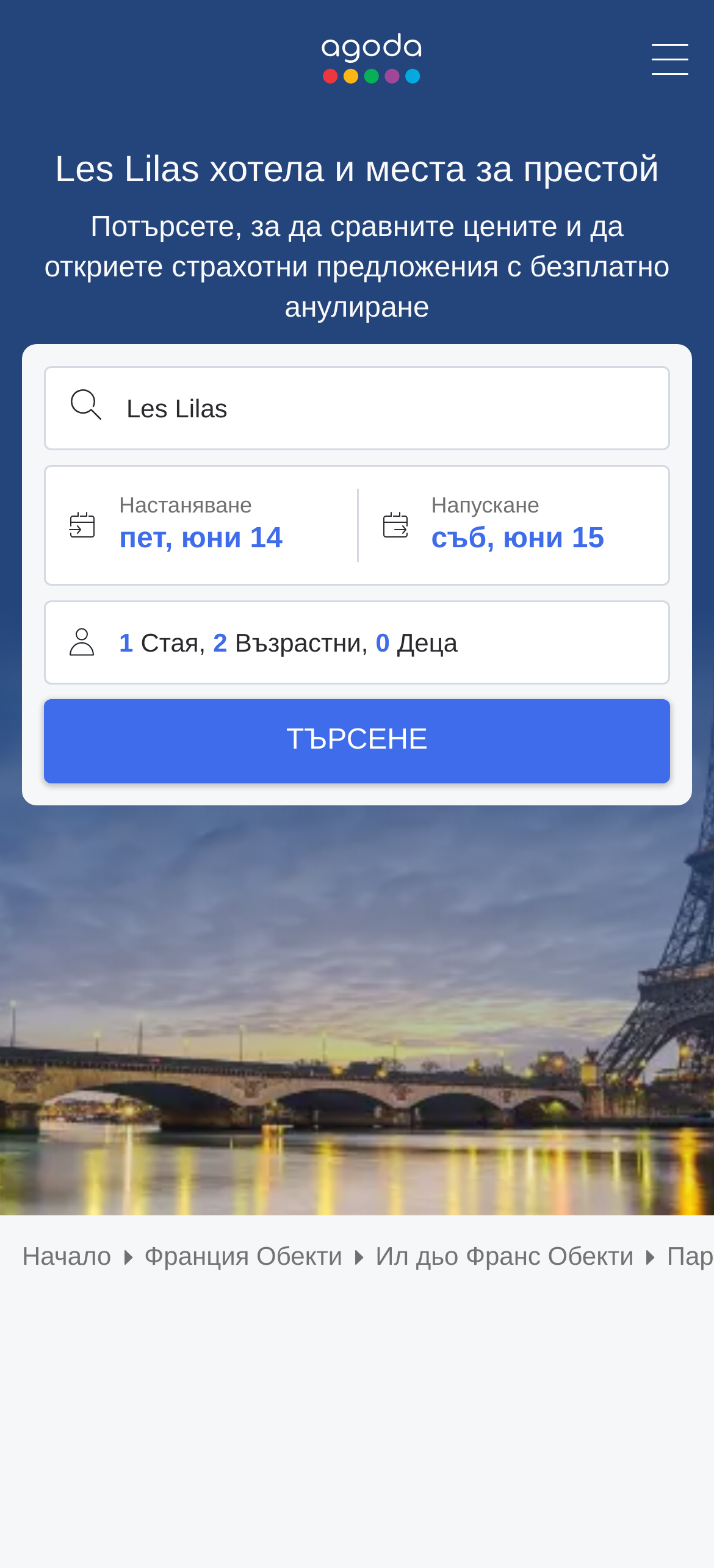Please answer the following question using a single word or phrase: 
How many adults are in the default search?

2